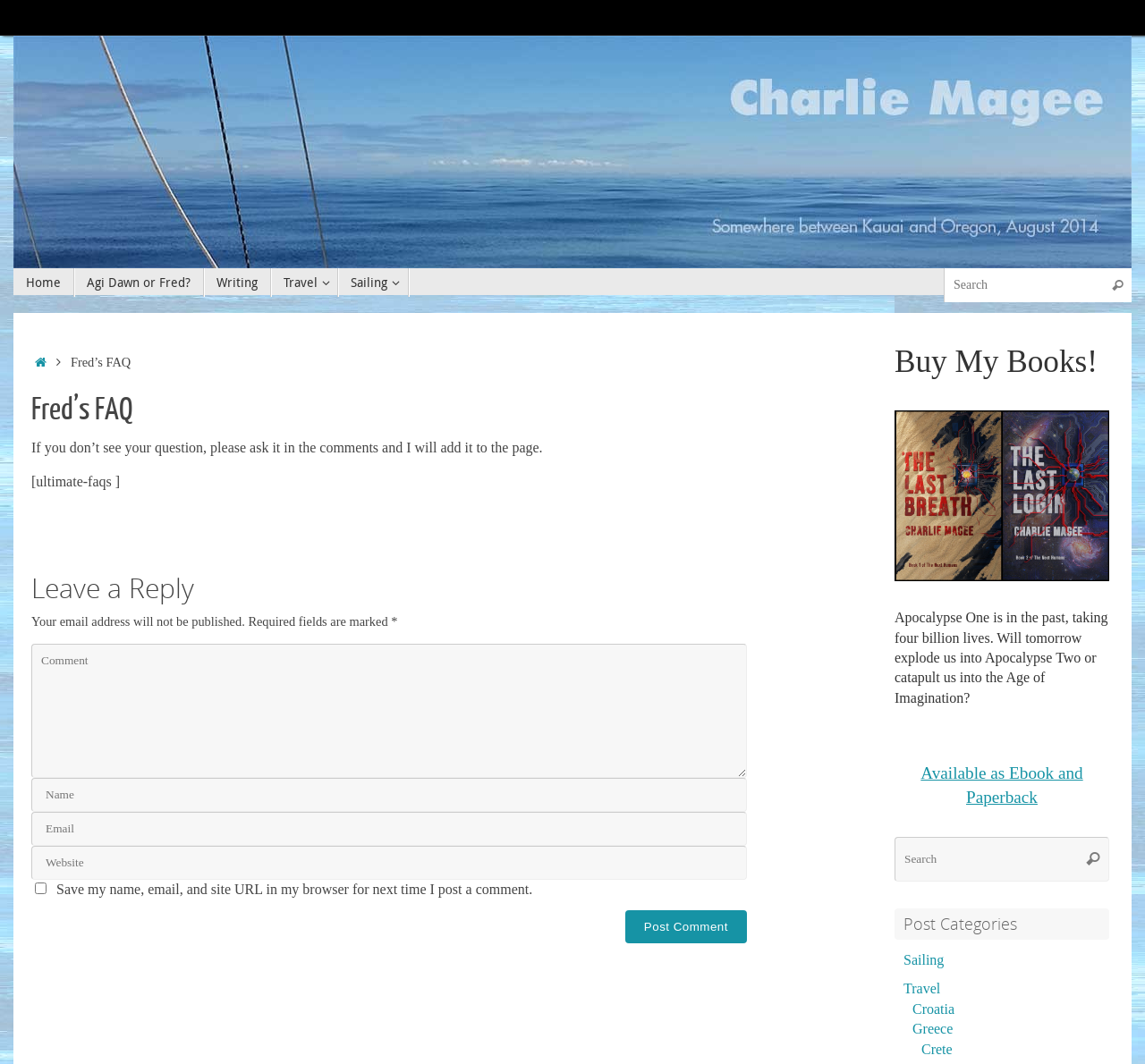Please provide a comprehensive response to the question below by analyzing the image: 
What is the title of the book being promoted?

The title of the book being promoted can be found in the figure element, which contains a description of the book. The description starts with 'Apocalypse One is in the past, taking four billion lives...'. This suggests that the title of the book is 'Apocalypse One'.